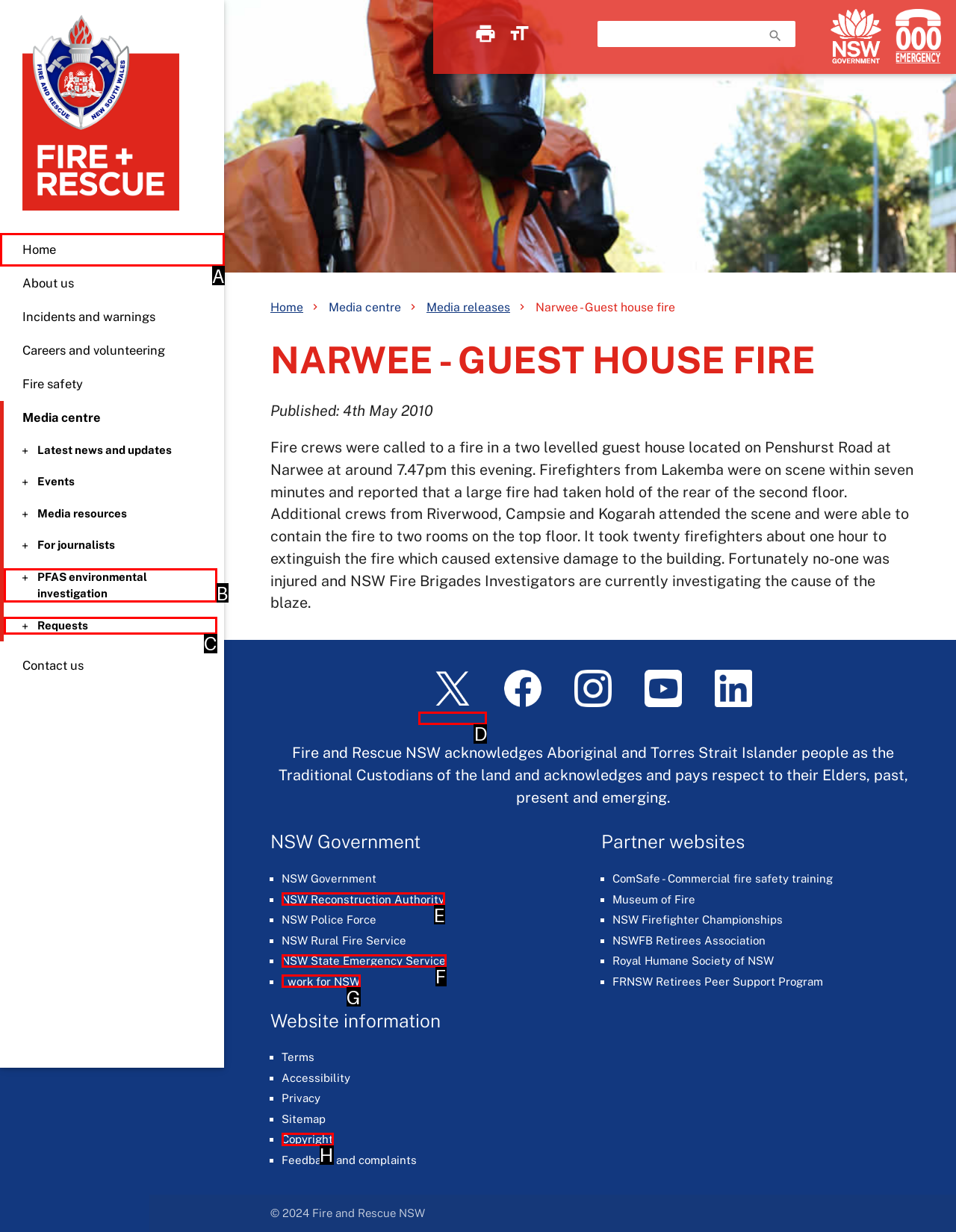Tell me which one HTML element I should click to complete this task: Follow on Twitter Answer with the option's letter from the given choices directly.

D